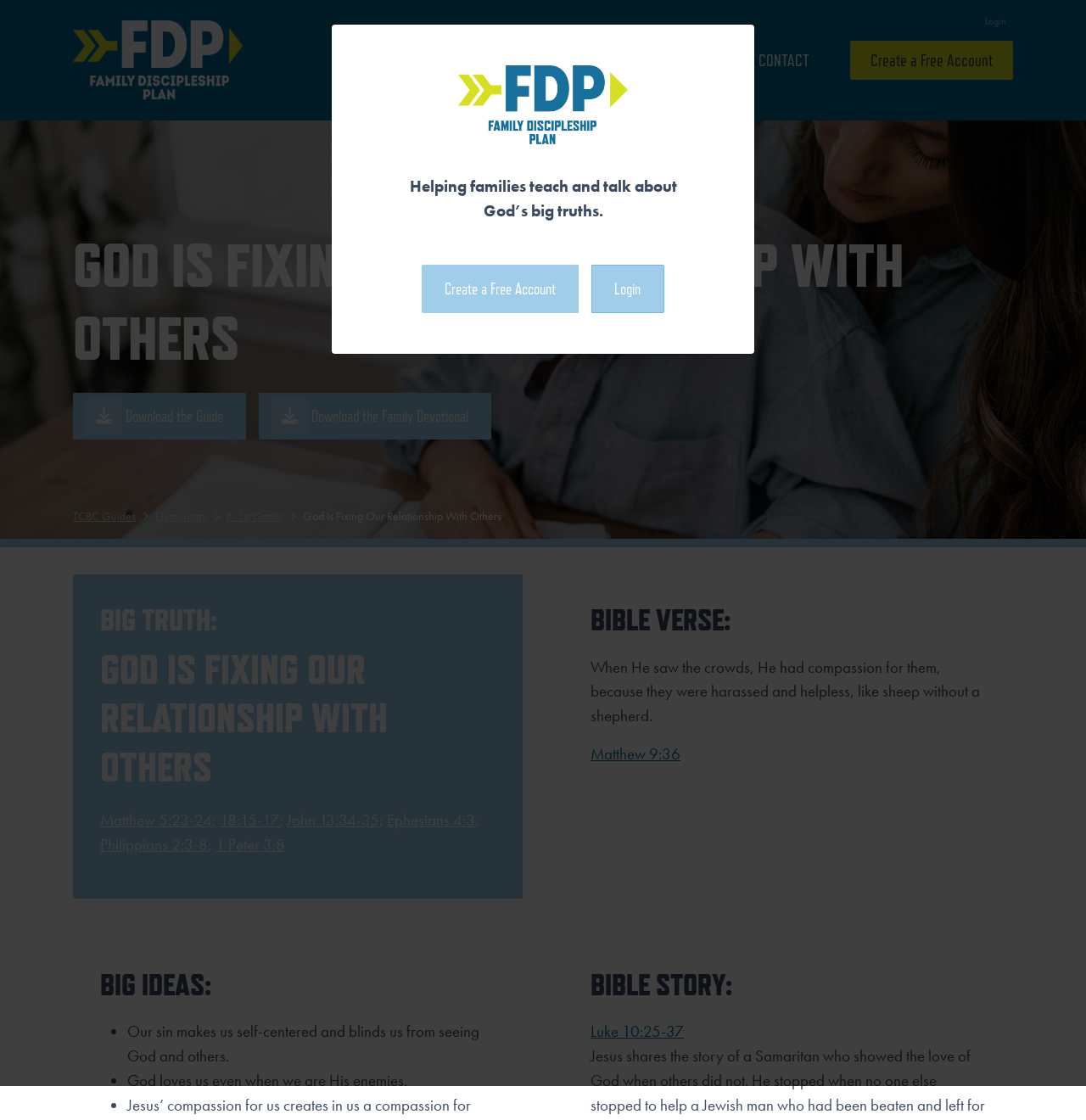What is the purpose of the Family Discipleship Plan?
Please provide a detailed and comprehensive answer to the question.

The purpose of the Family Discipleship Plan can be found in the dialog box, where it is stated that the plan is 'Helping families teach and talk about God's big truths'.